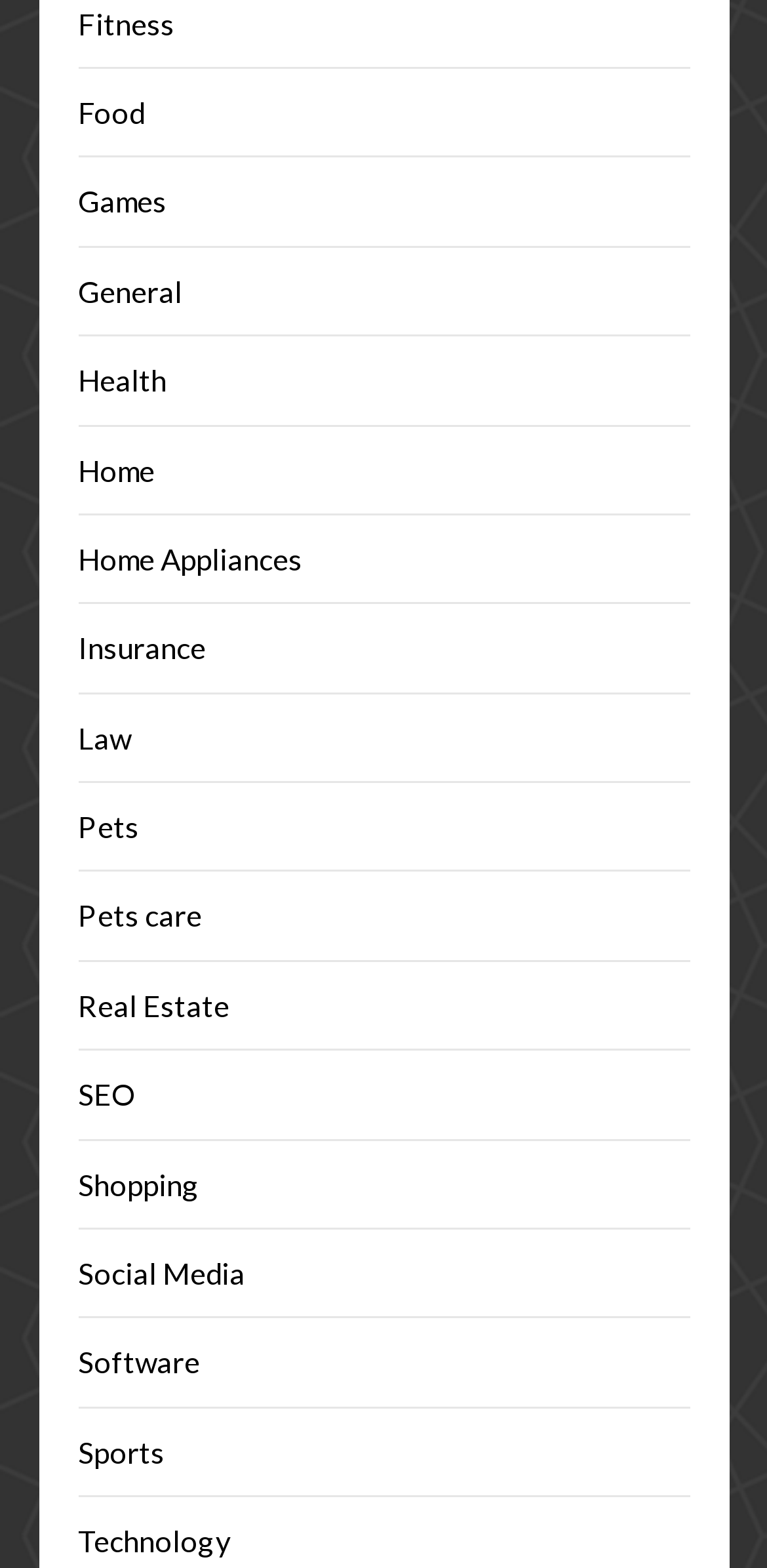Determine the bounding box coordinates in the format (top-left x, top-left y, bottom-right x, bottom-right y). Ensure all values are floating point numbers between 0 and 1. Identify the bounding box of the UI element described by: Interior

None